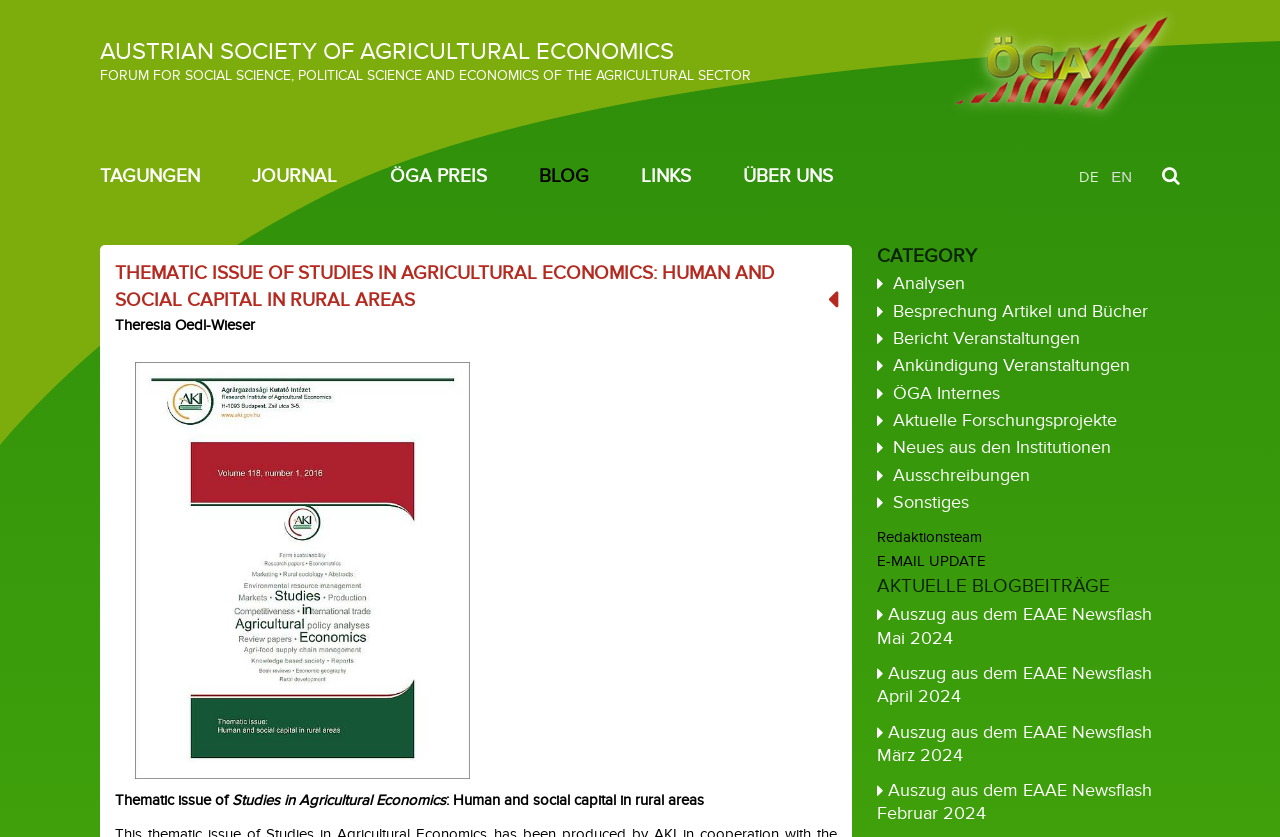What is the language of the webpage?
Please respond to the question with a detailed and well-explained answer.

I found the answer by looking at the top-right corner of the webpage, where there are links with the text 'DE' and 'EN'. This suggests that the webpage is available in both German and English languages.